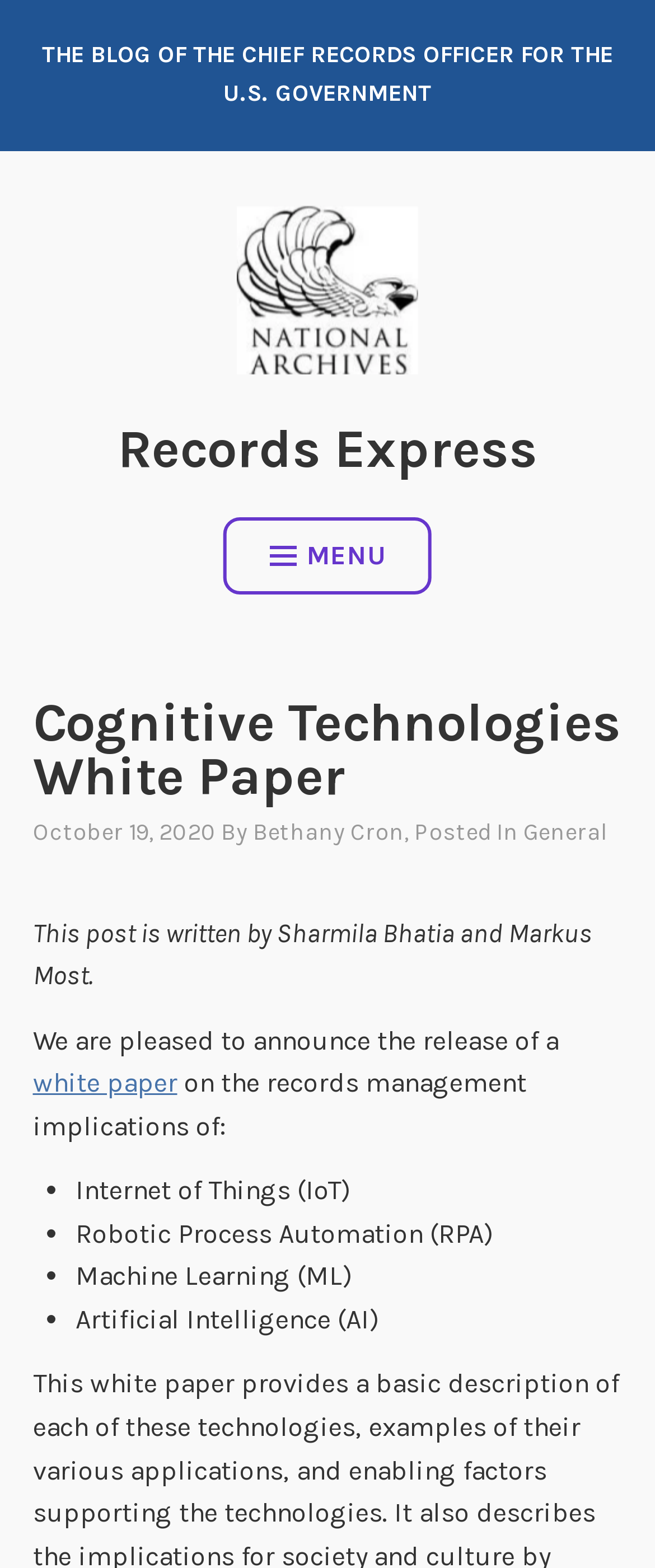Please identify the bounding box coordinates of the element on the webpage that should be clicked to follow this instruction: "Learn about Internet of Things (IoT)". The bounding box coordinates should be given as four float numbers between 0 and 1, formatted as [left, top, right, bottom].

[0.116, 0.749, 0.534, 0.769]